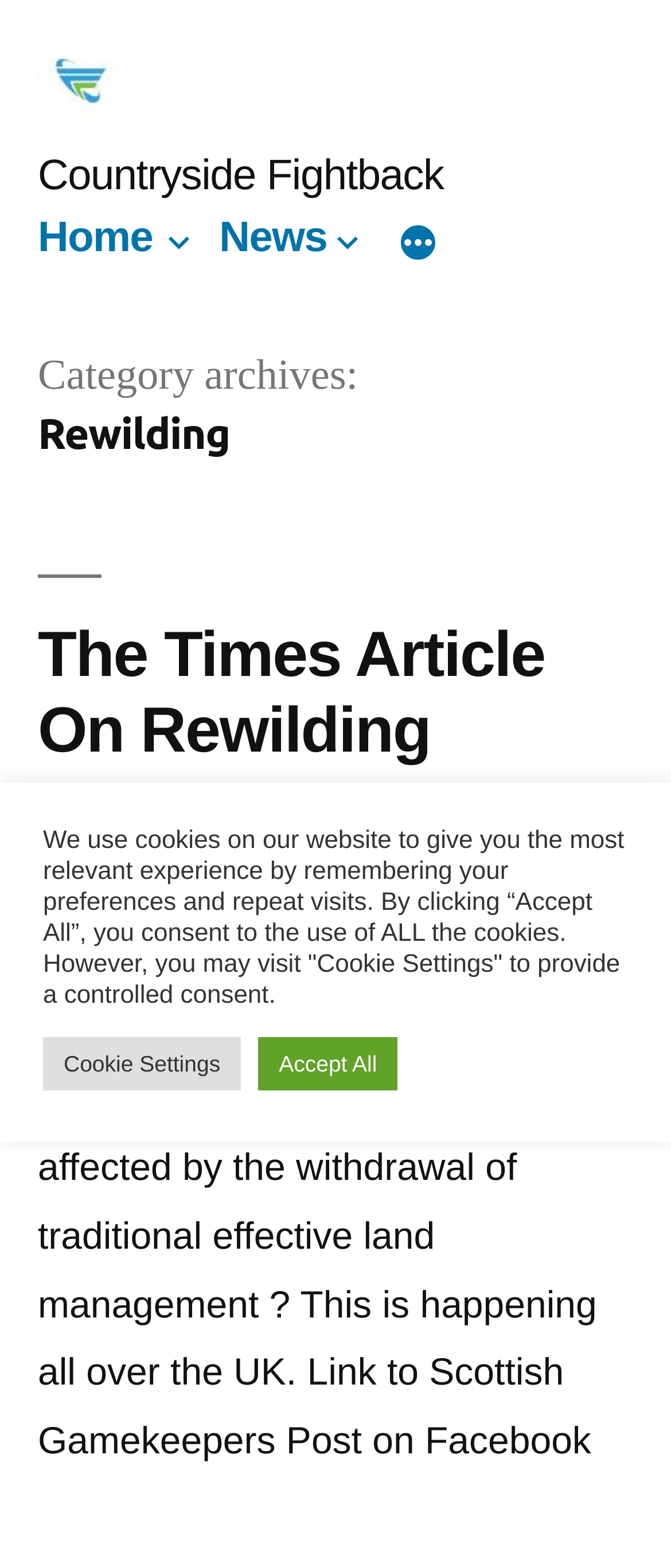Identify and extract the main heading of the webpage.

Category archives:
Rewilding